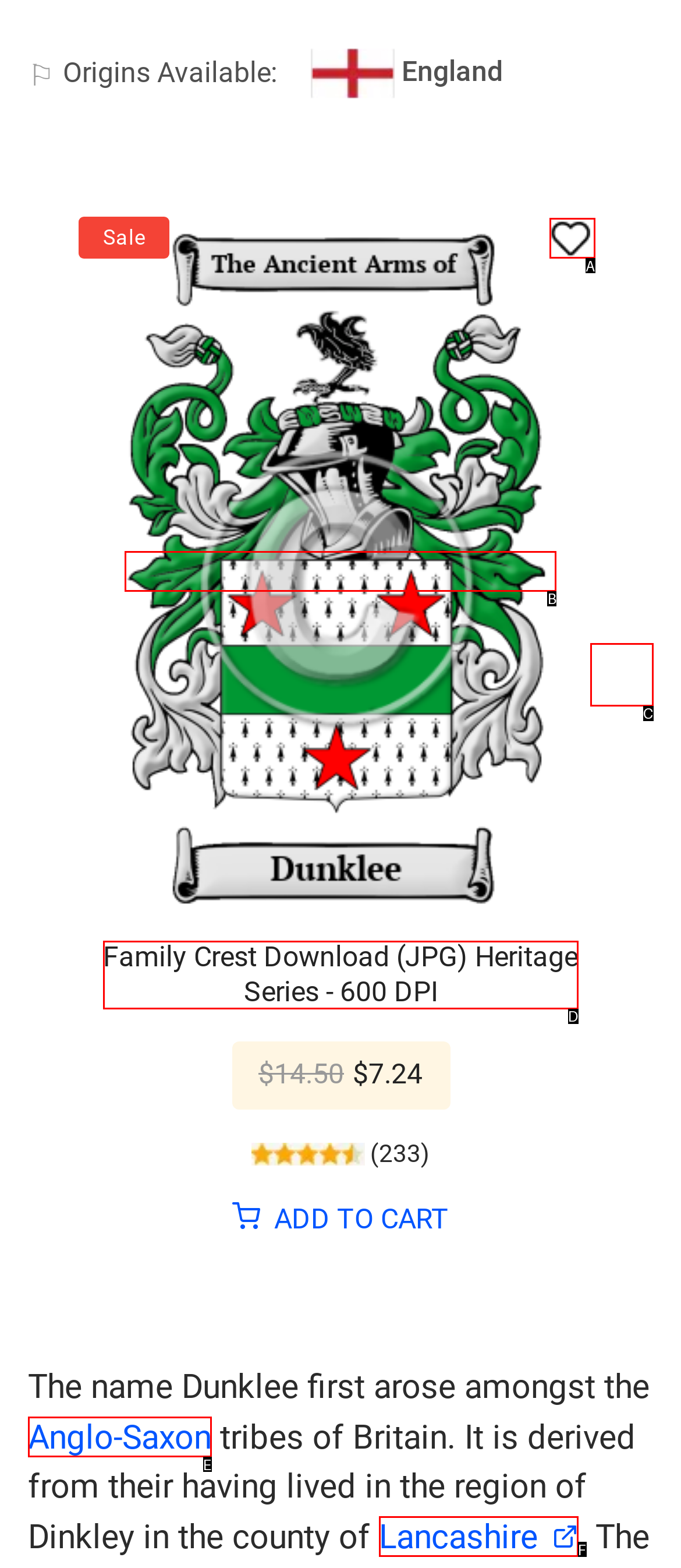Pick the option that corresponds to: Anglo-Saxon
Provide the letter of the correct choice.

E